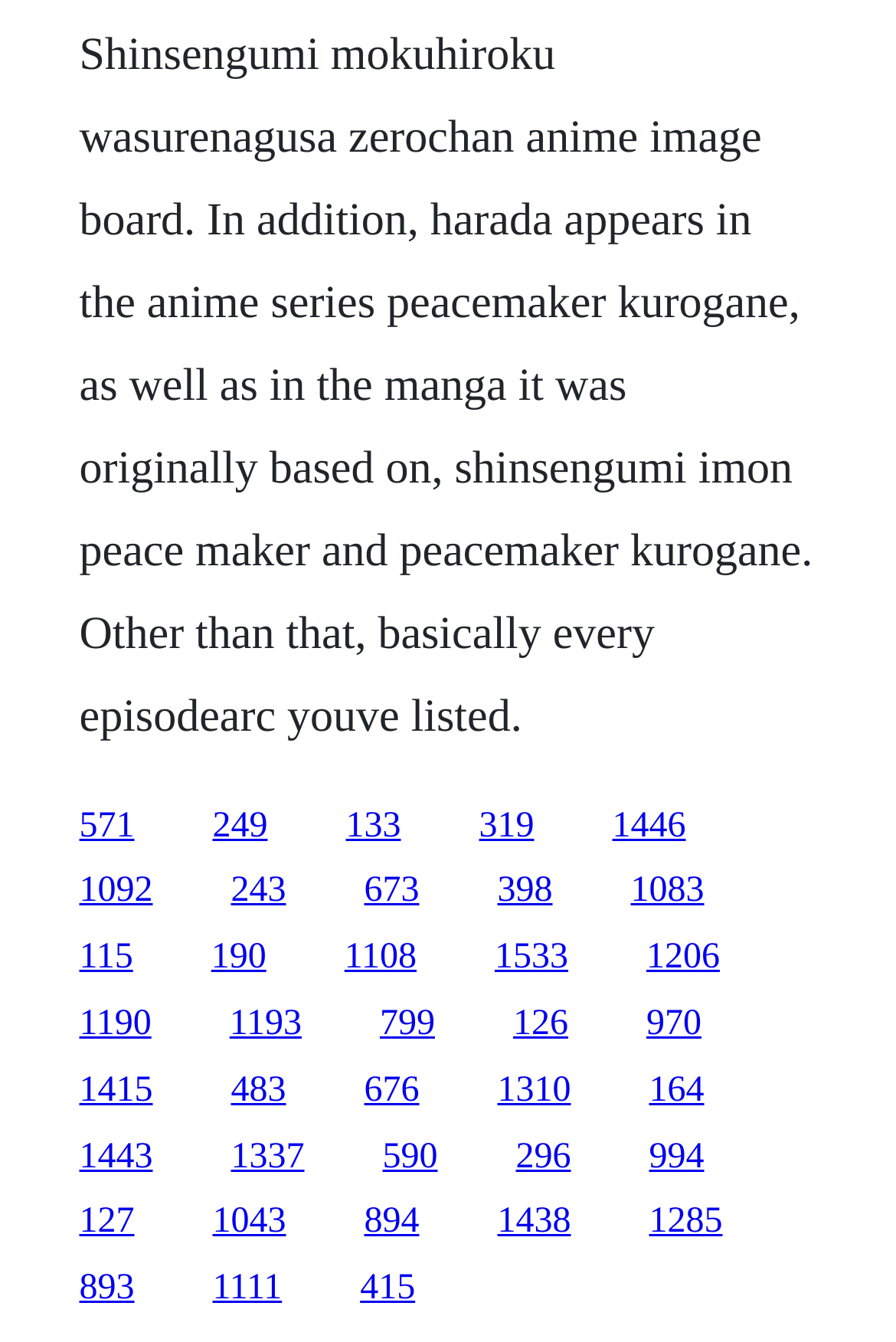Please determine the bounding box coordinates of the clickable area required to carry out the following instruction: "follow the ninth link". The coordinates must be four float numbers between 0 and 1, represented as [left, top, right, bottom].

[0.704, 0.65, 0.786, 0.679]